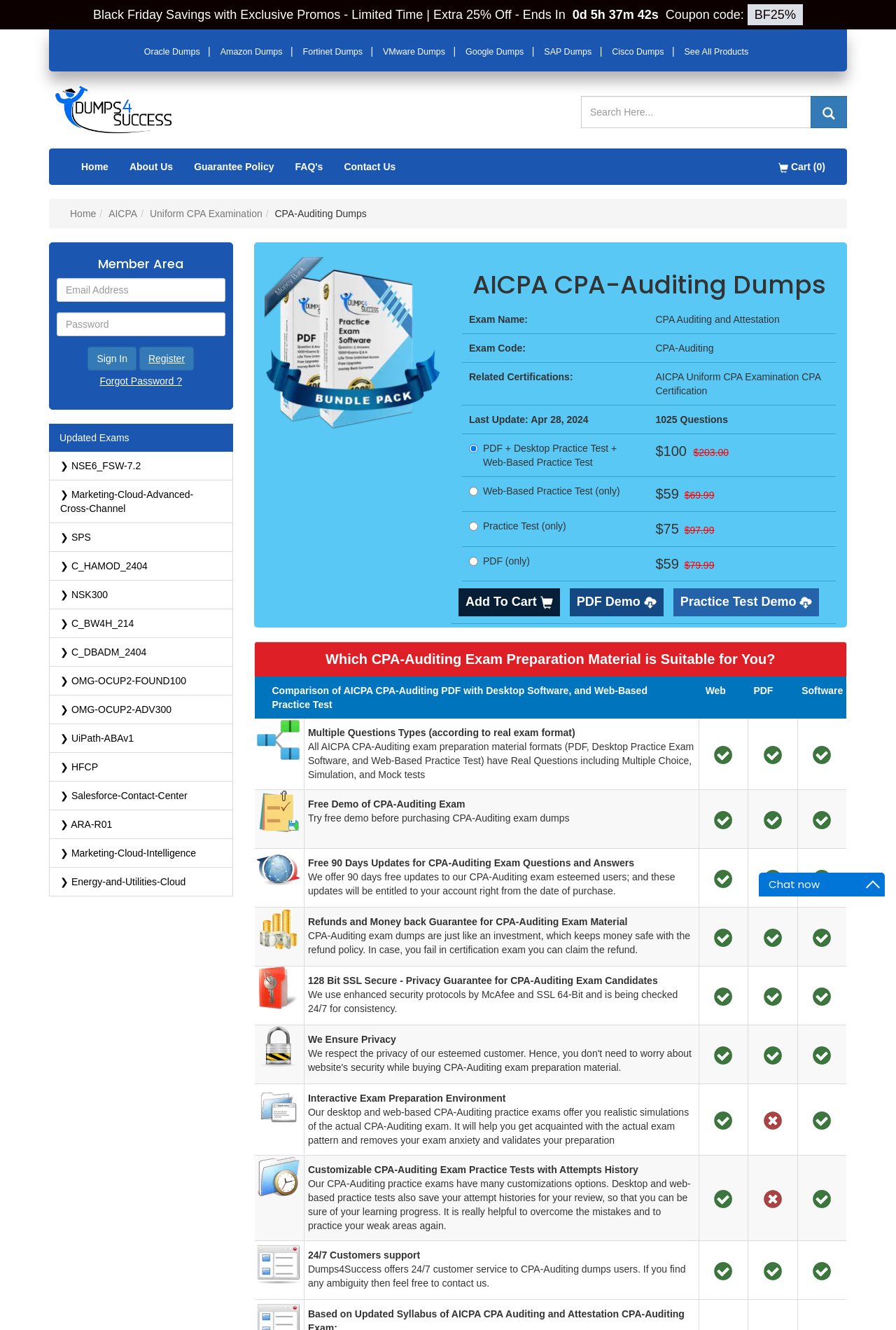Please find the bounding box coordinates of the element that needs to be clicked to perform the following instruction: "View all products". The bounding box coordinates should be four float numbers between 0 and 1, represented as [left, top, right, bottom].

[0.764, 0.035, 0.835, 0.043]